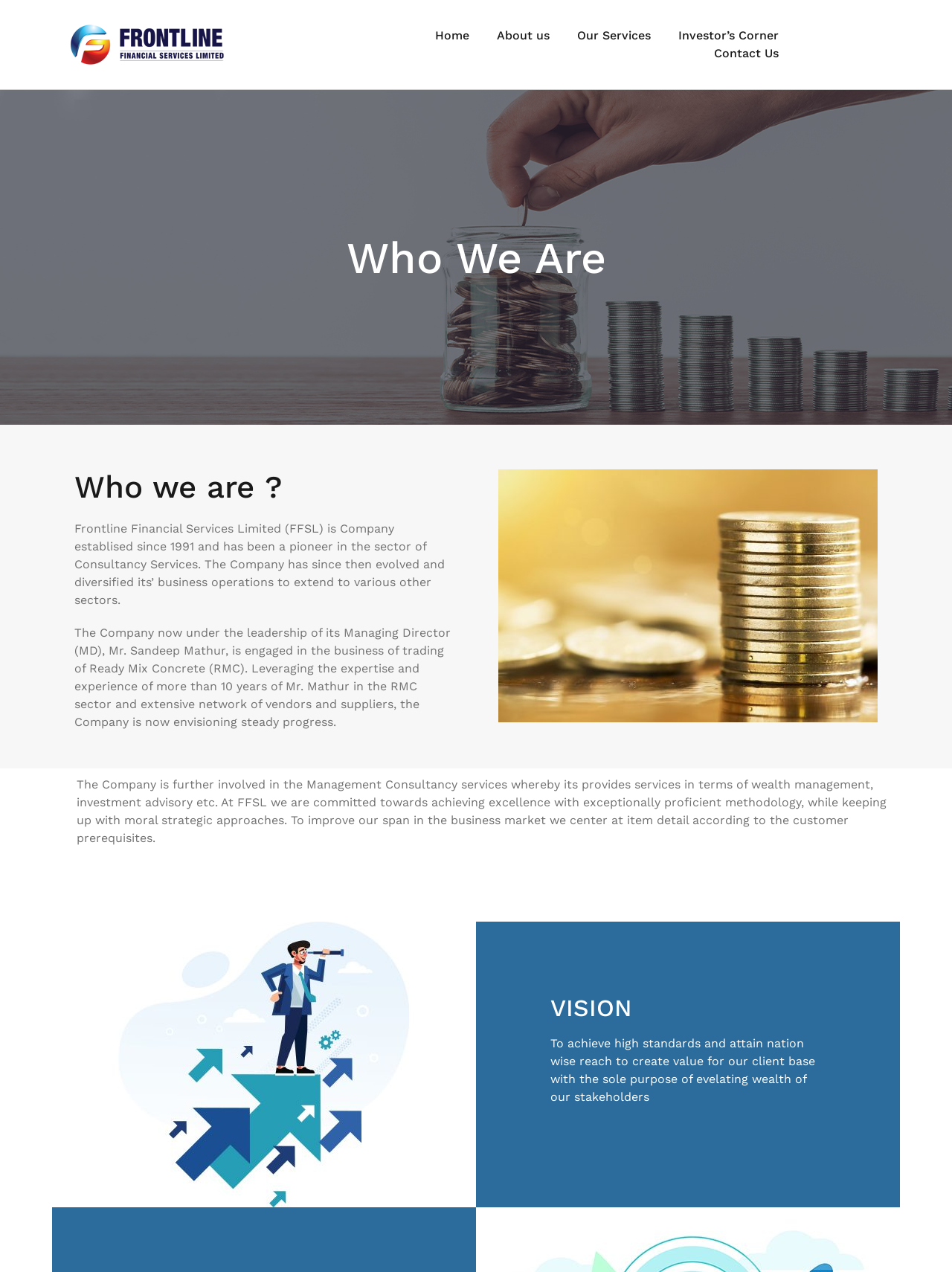Identify the bounding box coordinates for the UI element described as follows: Home. Use the format (top-left x, top-left y, bottom-right x, bottom-right y) and ensure all values are floating point numbers between 0 and 1.

[0.457, 0.021, 0.493, 0.035]